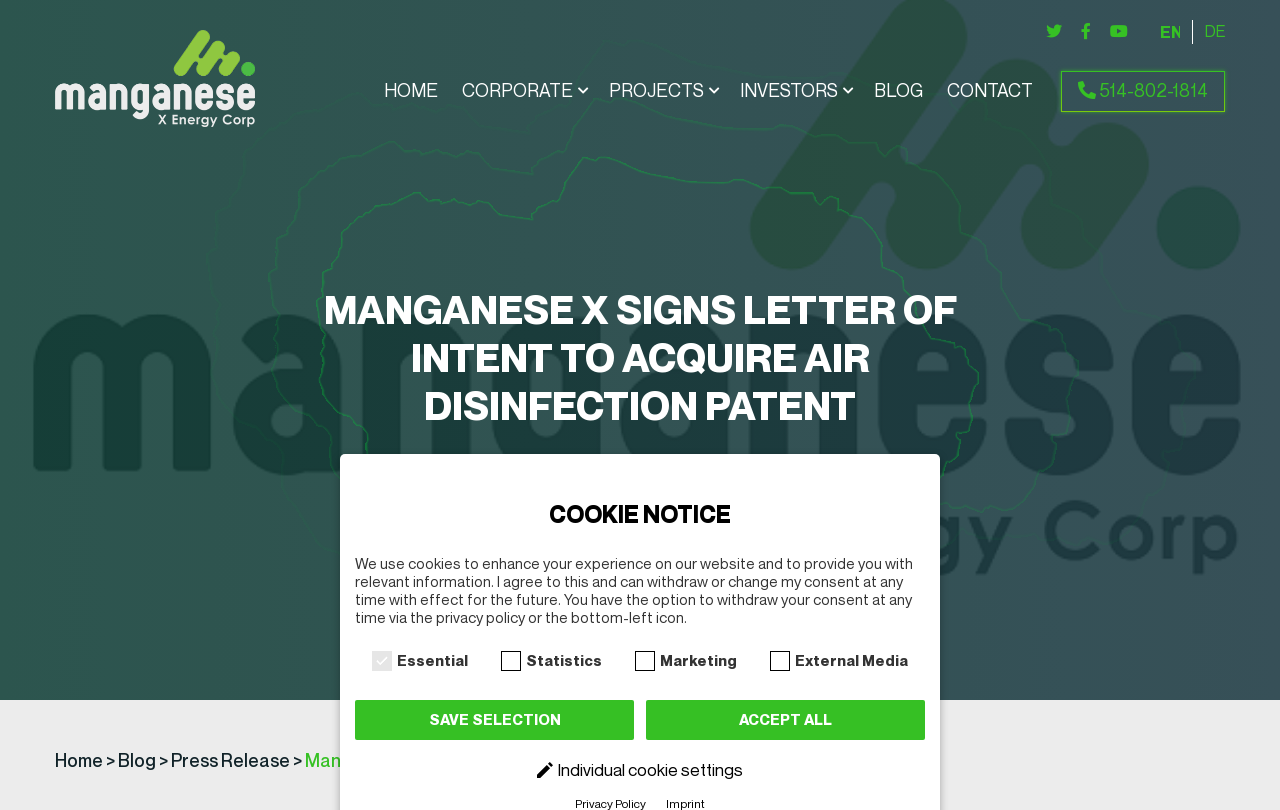Extract the bounding box coordinates of the UI element described by: "Home". The coordinates should include four float numbers ranging from 0 to 1, e.g., [left, top, right, bottom].

[0.043, 0.926, 0.08, 0.953]